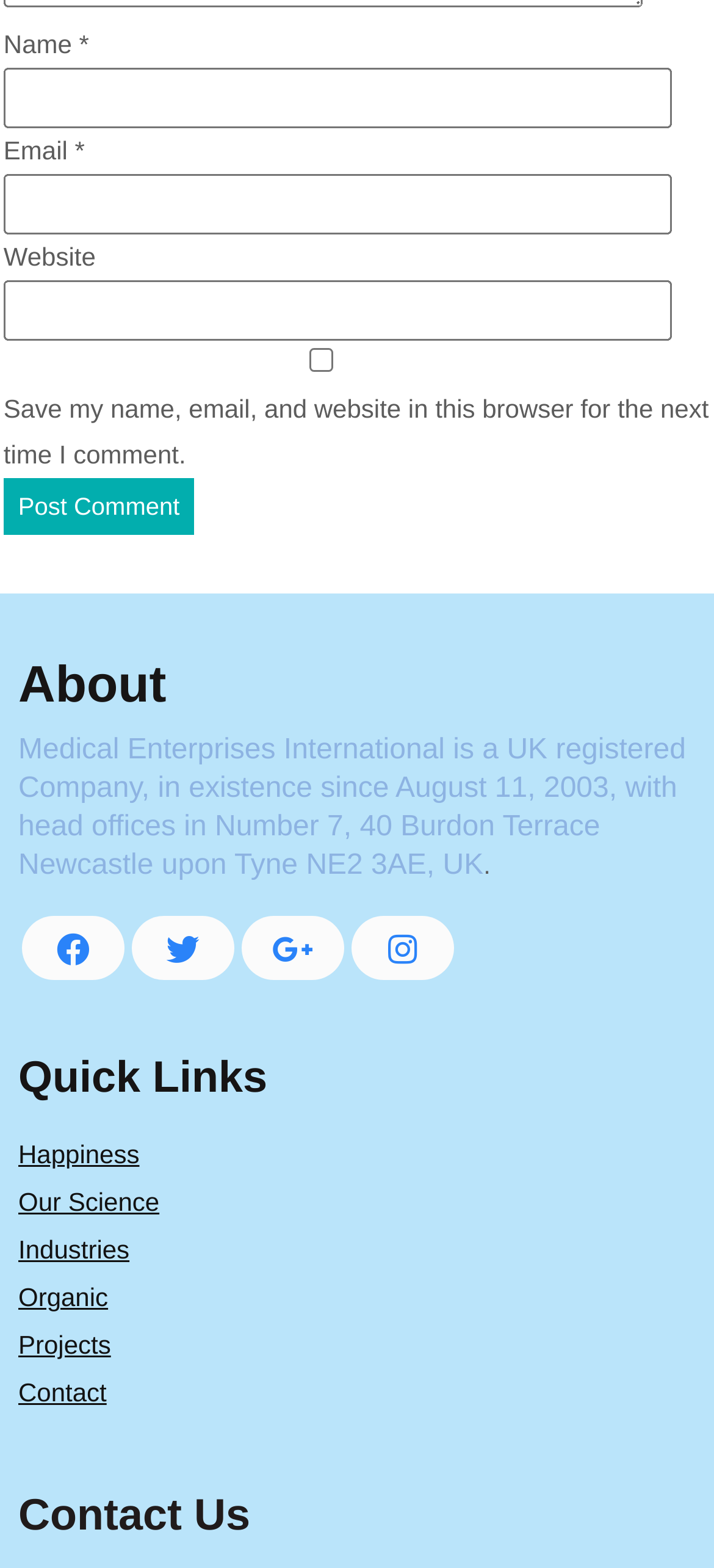Using the information from the screenshot, answer the following question thoroughly:
What is the purpose of the checkbox?

The checkbox is labeled 'Save my name, email, and website in this browser for the next time I comment.' This suggests that its purpose is to save the user's comment information for future use.